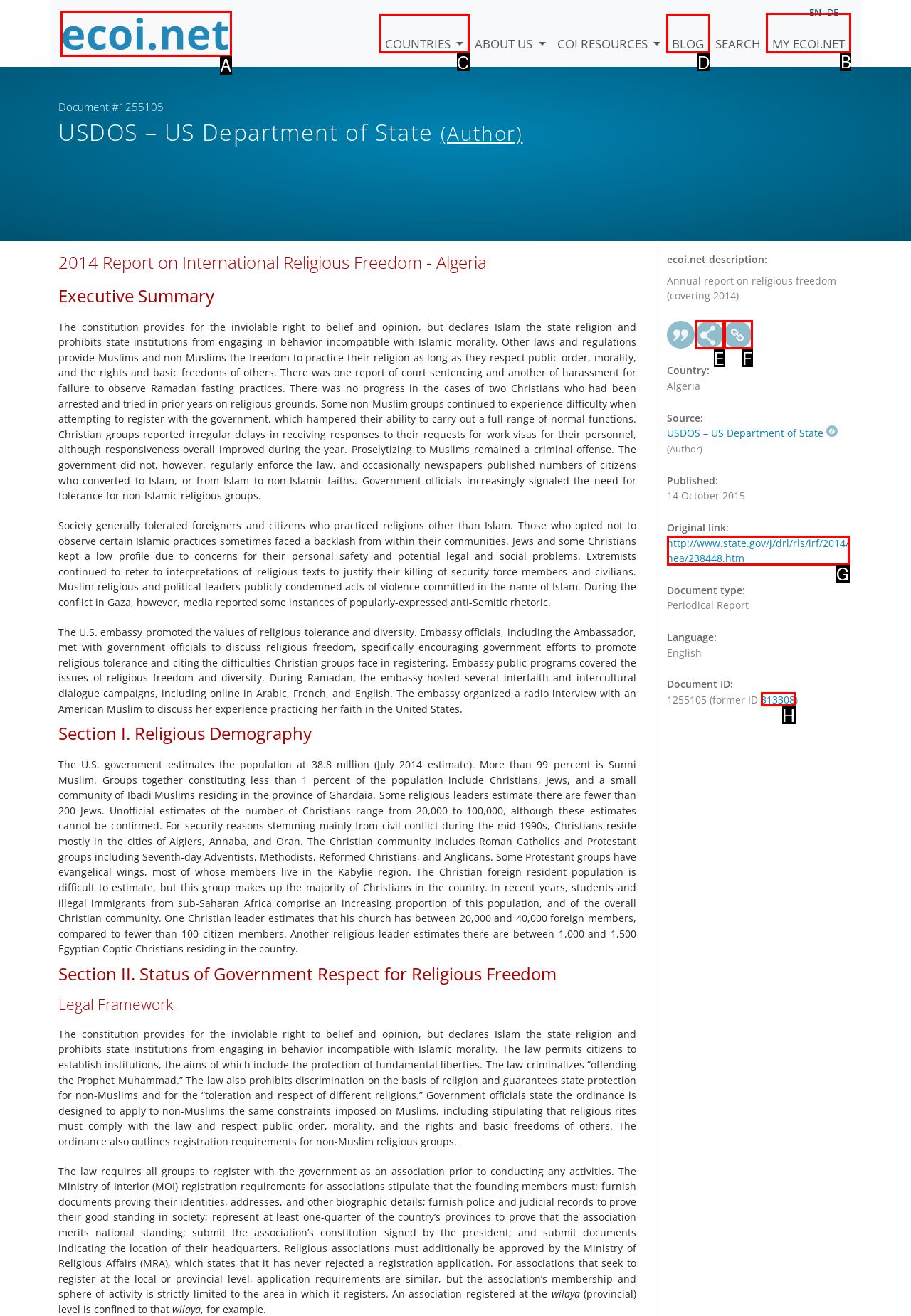Pick the HTML element that should be clicked to execute the task: Click the 'MY ECOI.NET' link
Respond with the letter corresponding to the correct choice.

B